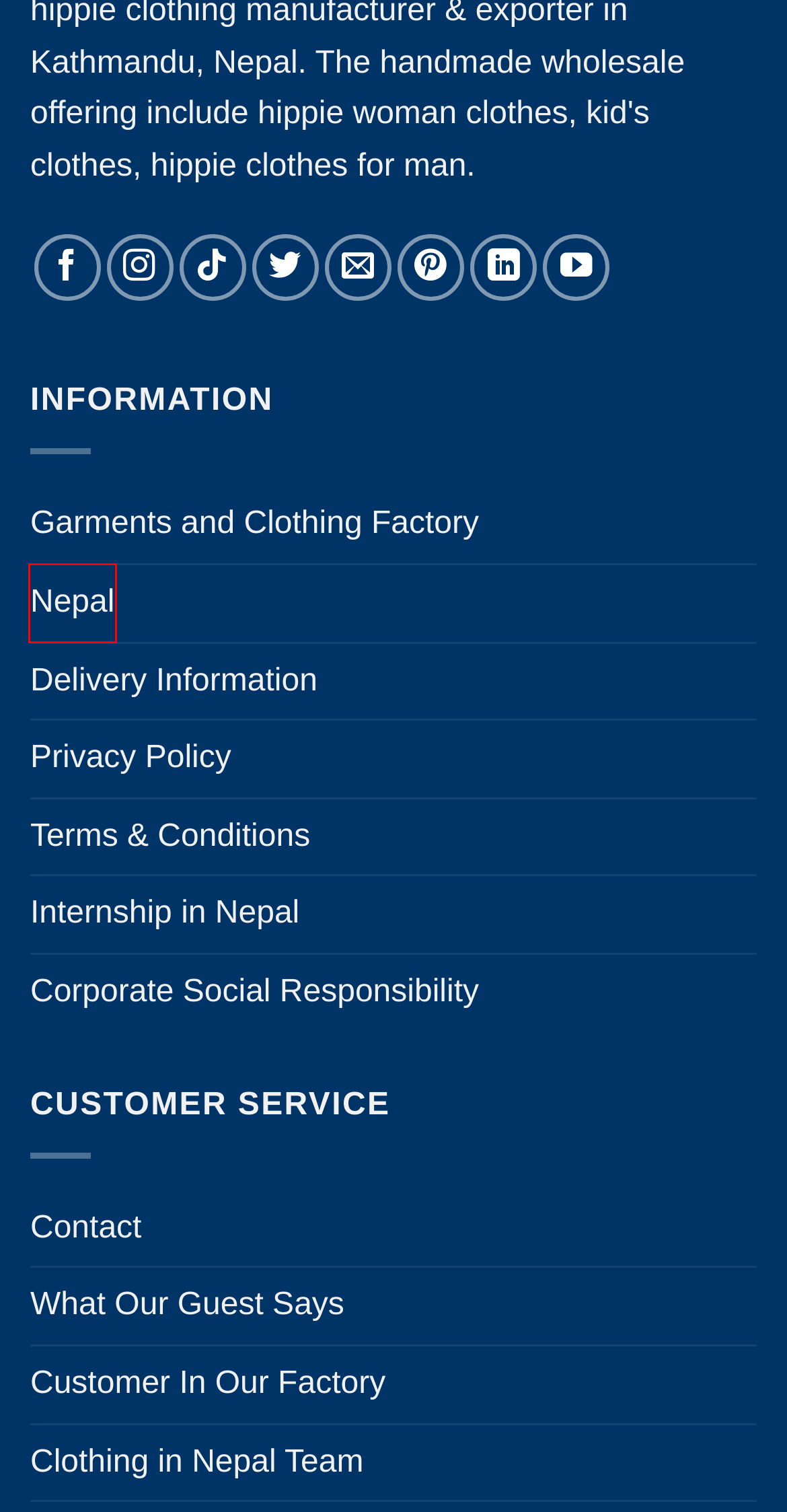Examine the screenshot of the webpage, noting the red bounding box around a UI element. Pick the webpage description that best matches the new page after the element in the red bounding box is clicked. Here are the candidates:
A. Corporate Social Responsibility: An Overview of Clothing in Nepal
B. Clothing in Nepal - Dedicated and Hard Working team
C. Internship & Fashion Designing in Nepal with Clothing in Nepal
D. Terms & Conditions - Understanding Clothing in Nepal's Terms
E. Nepal - Rich Cultural Heritage of Nepal through Trekking
F. Privacy Policy - What You Need to Know About Clothing in Nepal
G. Clothing in Nepal: A Customer Perspective
H. Factory Innovation - Clothing in Nepal's Manufacturing Factory

E